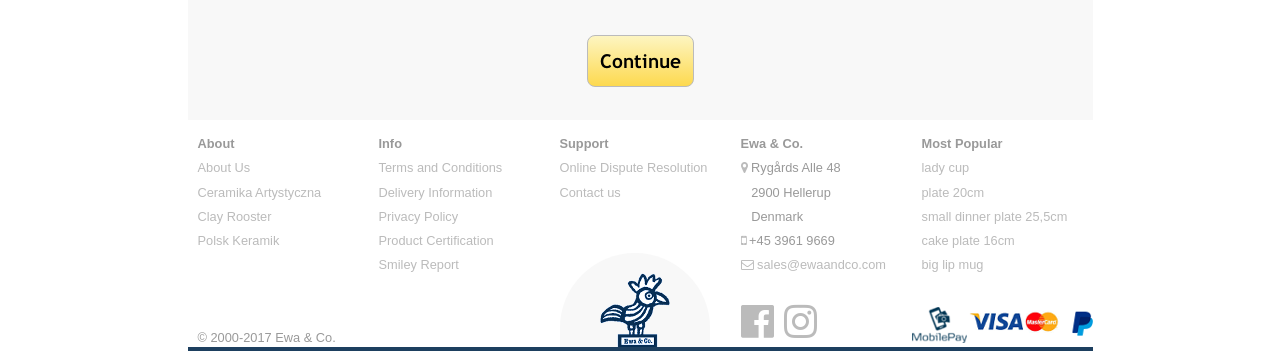What is the address of the company?
Please look at the screenshot and answer in one word or a short phrase.

Rygårds Alle 48, 2900 Hellerup, Denmark